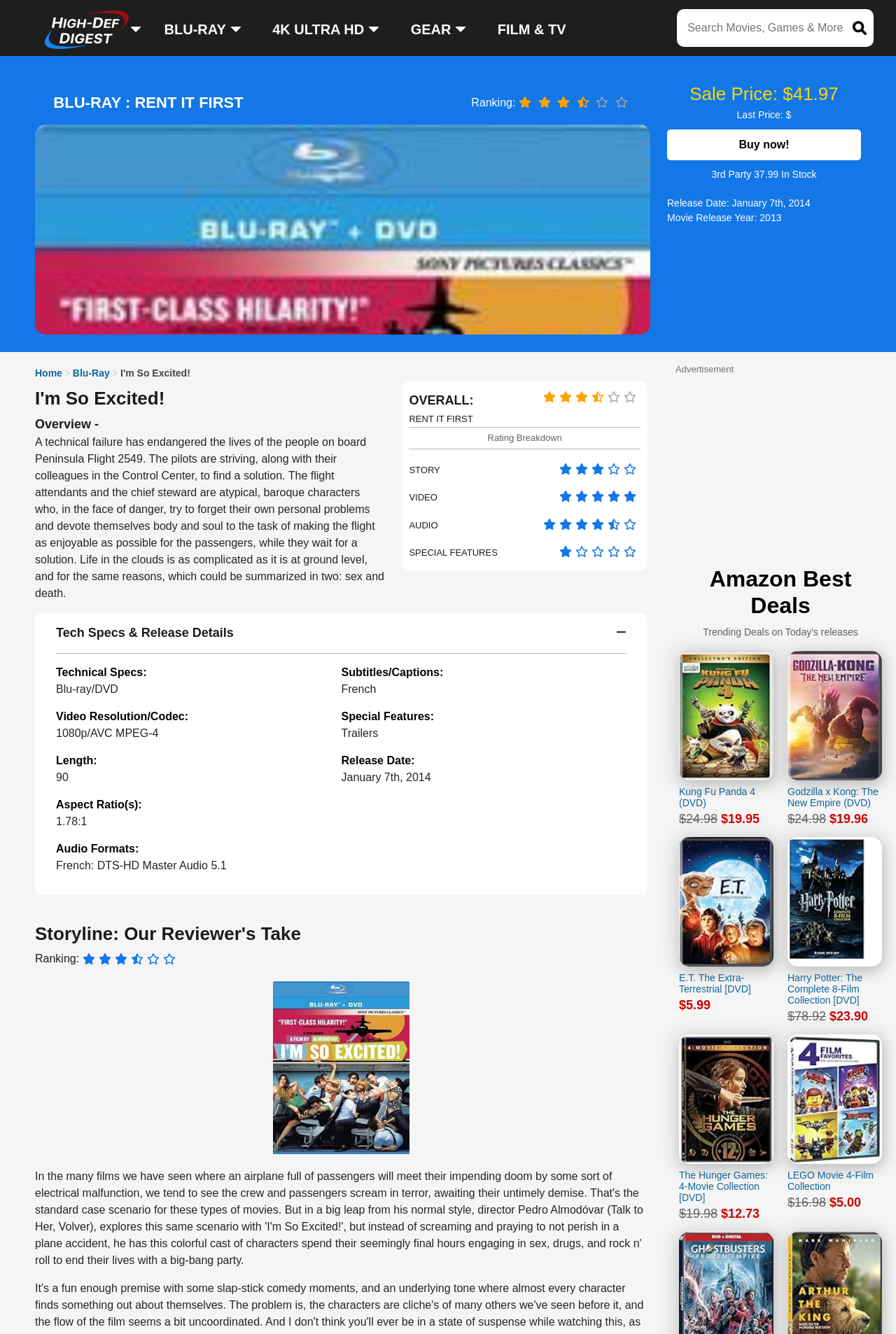Please identify the primary heading on the webpage and return its text.

I'm So Excited!